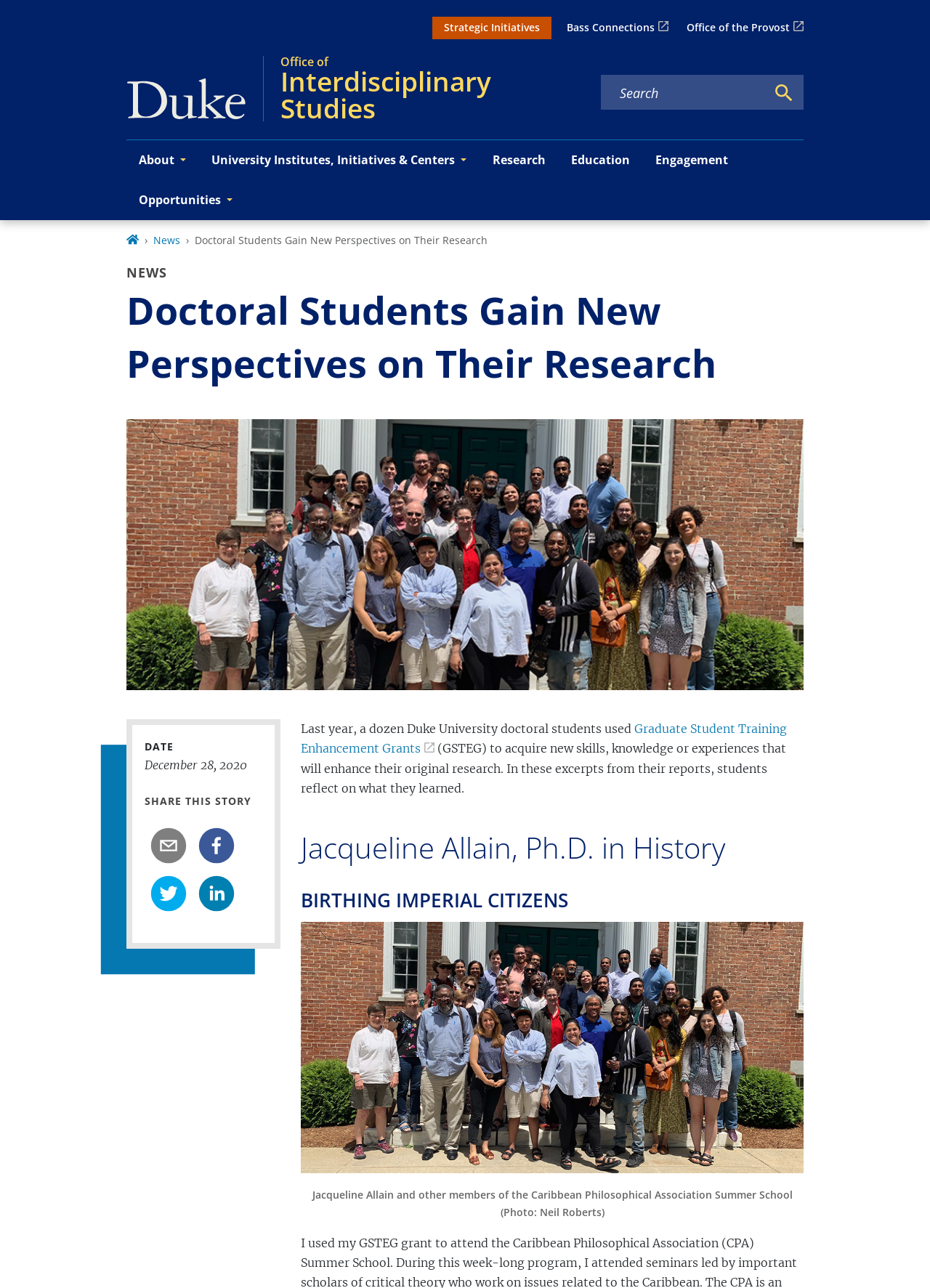Please find the bounding box coordinates of the section that needs to be clicked to achieve this instruction: "Search for keywords".

[0.647, 0.065, 0.823, 0.079]